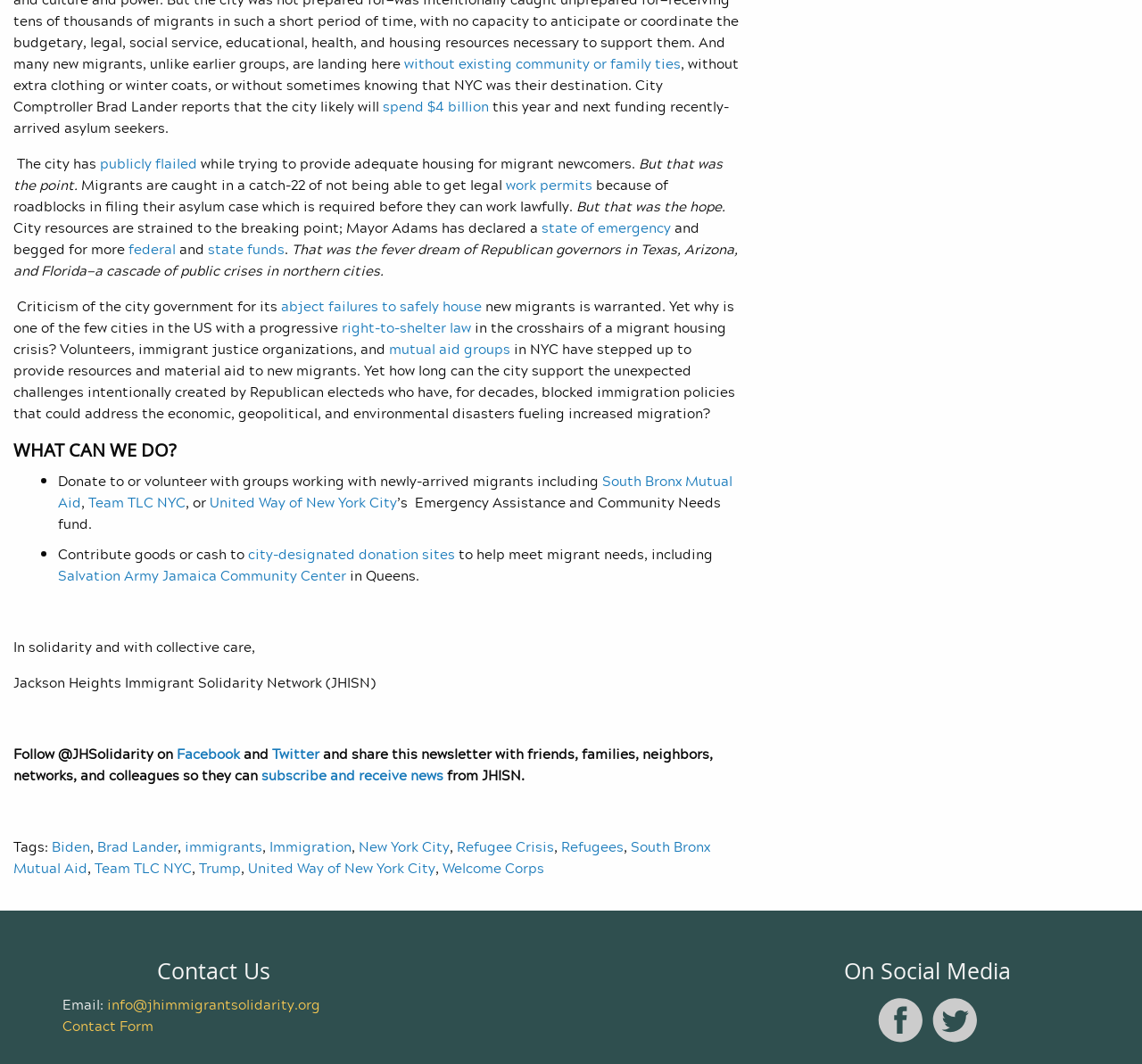What is the name of the organization that has declared a state of emergency?
Analyze the image and provide a thorough answer to the question.

The text states that City resources are strained to the breaking point; Mayor Adams has declared a state of emergency and begged for more federal and state funds.